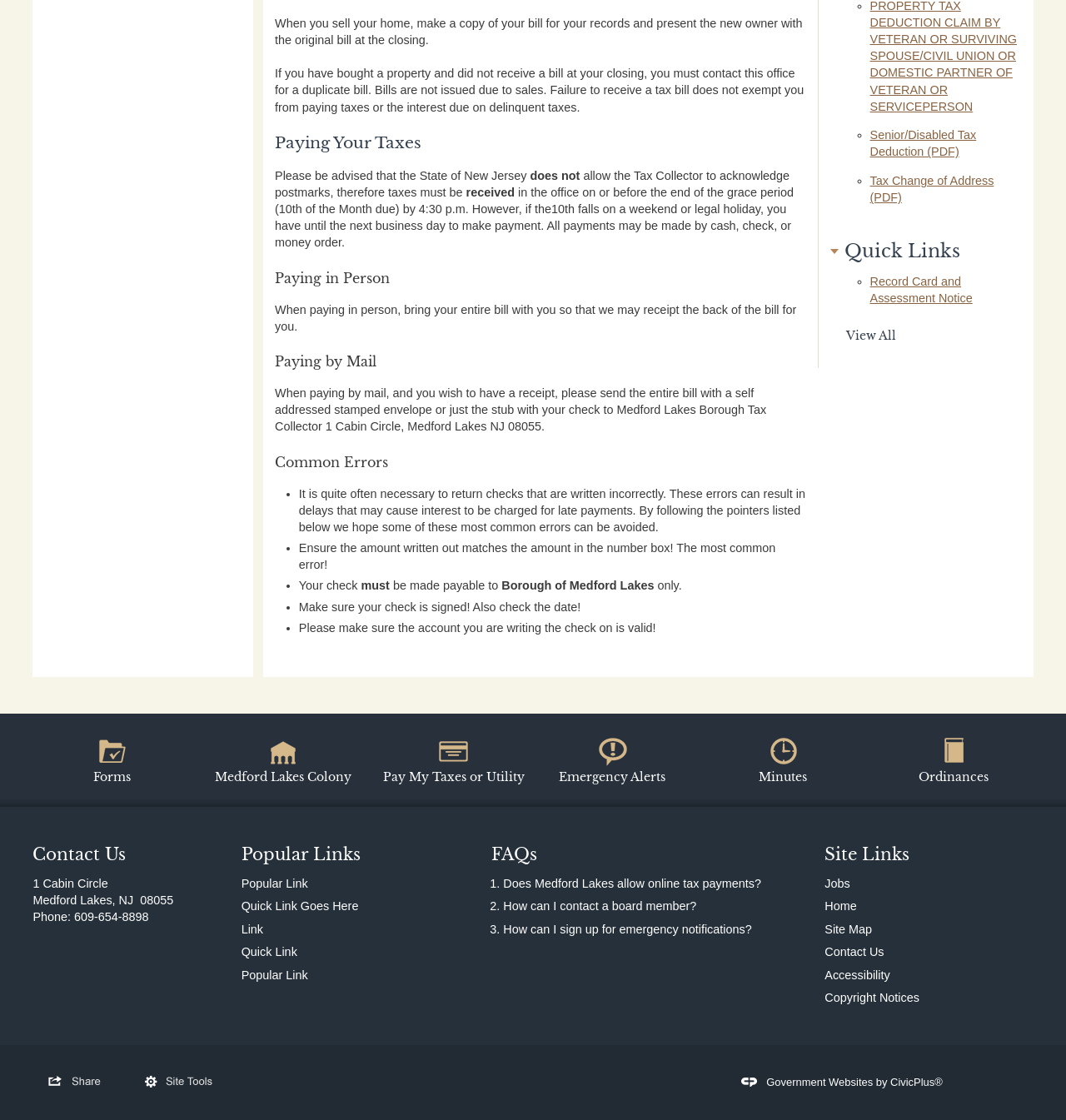Determine the bounding box coordinates of the UI element that matches the following description: "Pay My Taxes or Utility". The coordinates should be four float numbers between 0 and 1 in the format [left, top, right, bottom].

[0.351, 0.653, 0.5, 0.701]